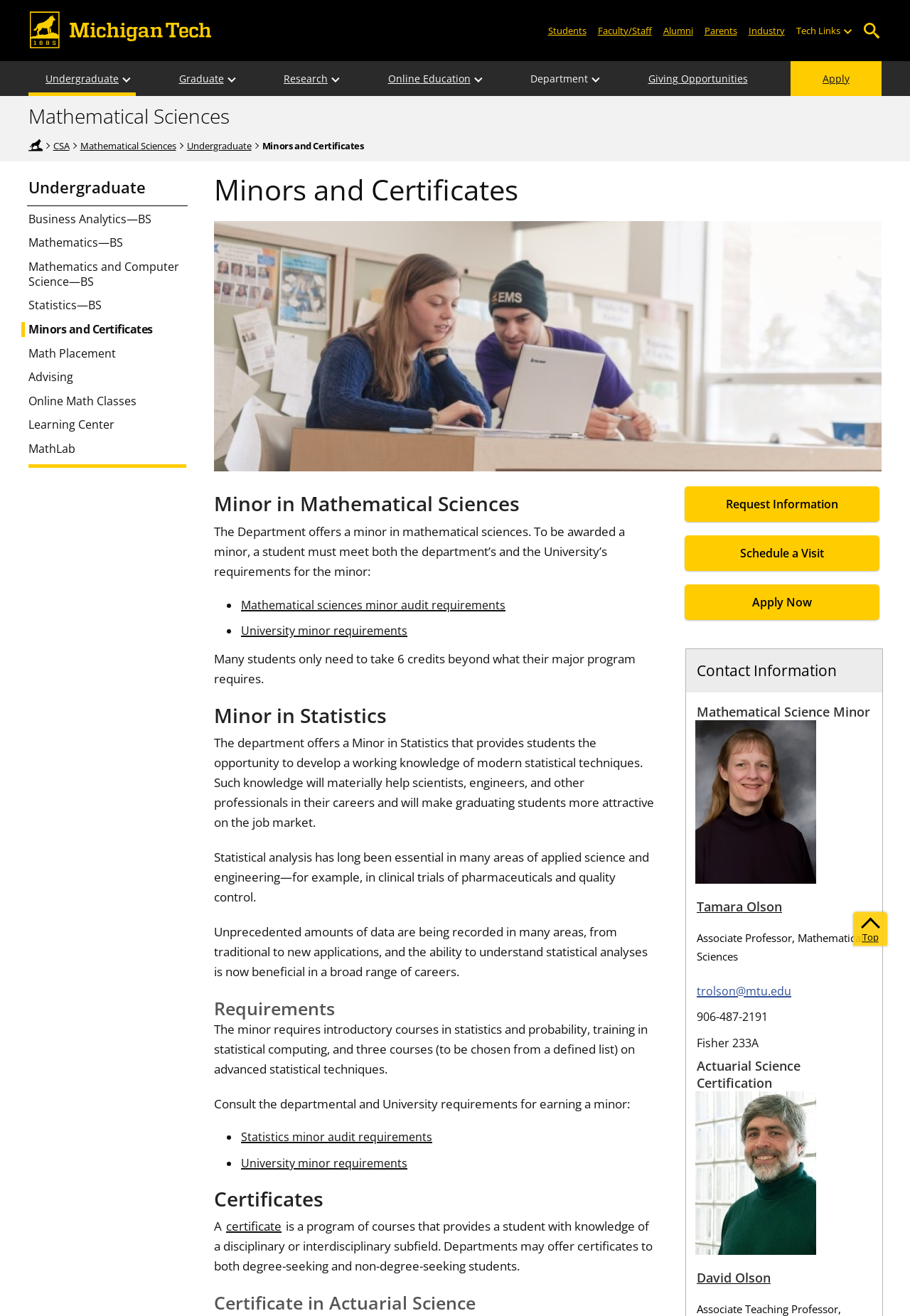Please specify the bounding box coordinates for the clickable region that will help you carry out the instruction: "Open the 'Undergraduate' sub-menu".

[0.134, 0.047, 0.146, 0.073]